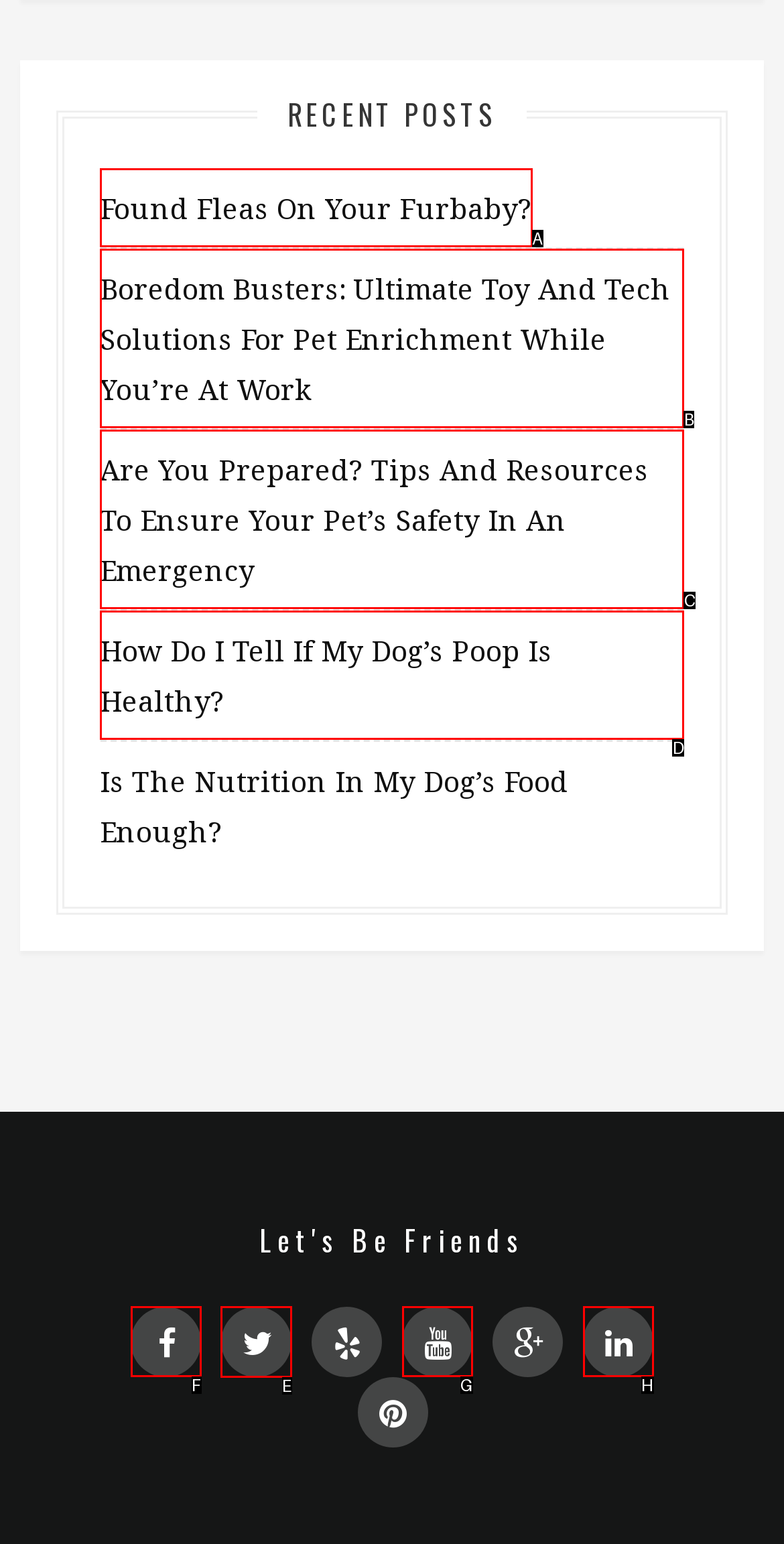Select the letter of the UI element you need to click to complete this task: Click on the Twitter icon.

E